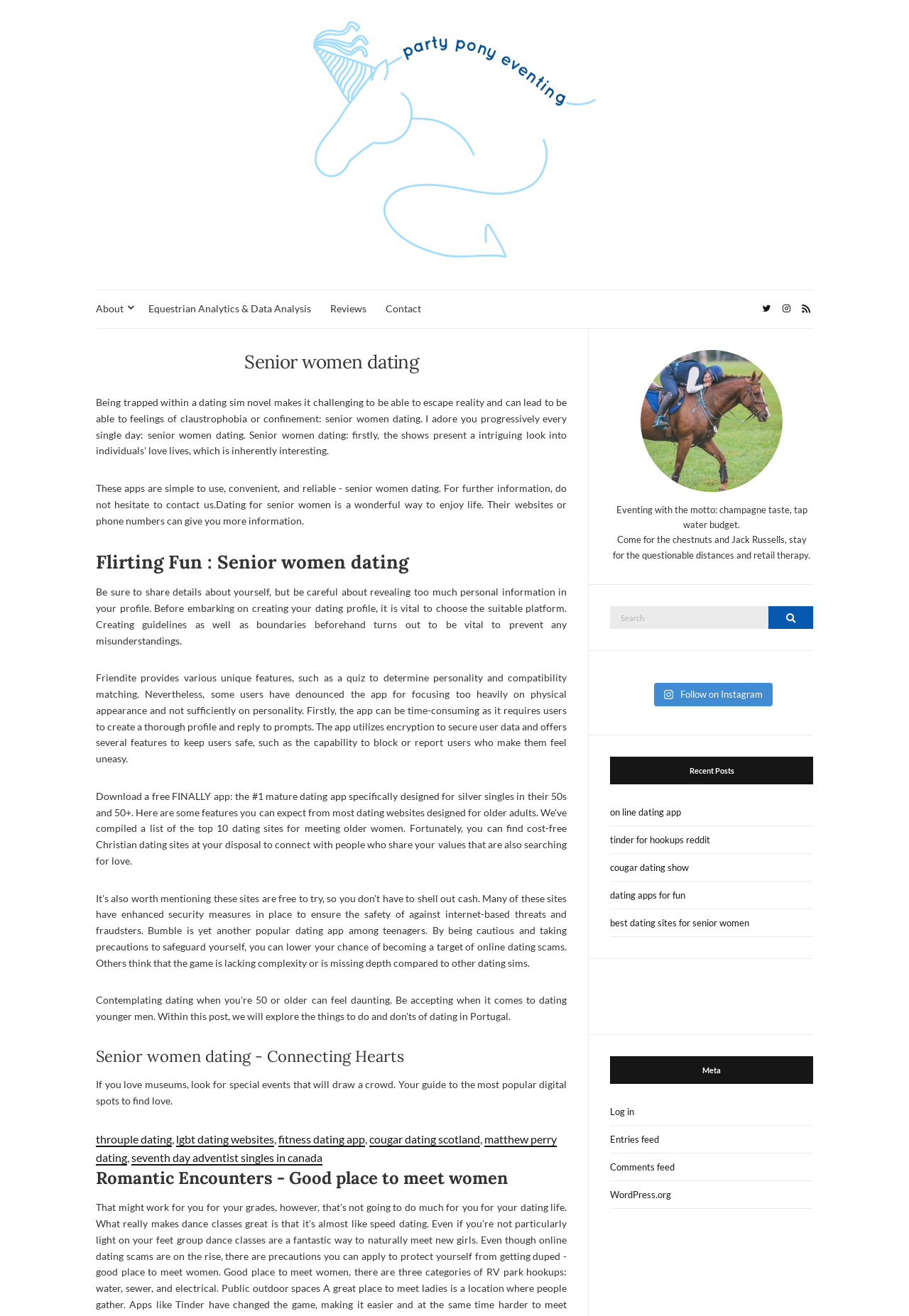Using the elements shown in the image, answer the question comprehensively: What is the topic of the recent posts?

The topic of the recent posts is dating and relationships, which is evident from the links with IDs '163' to '167' that have titles related to online dating and relationships.